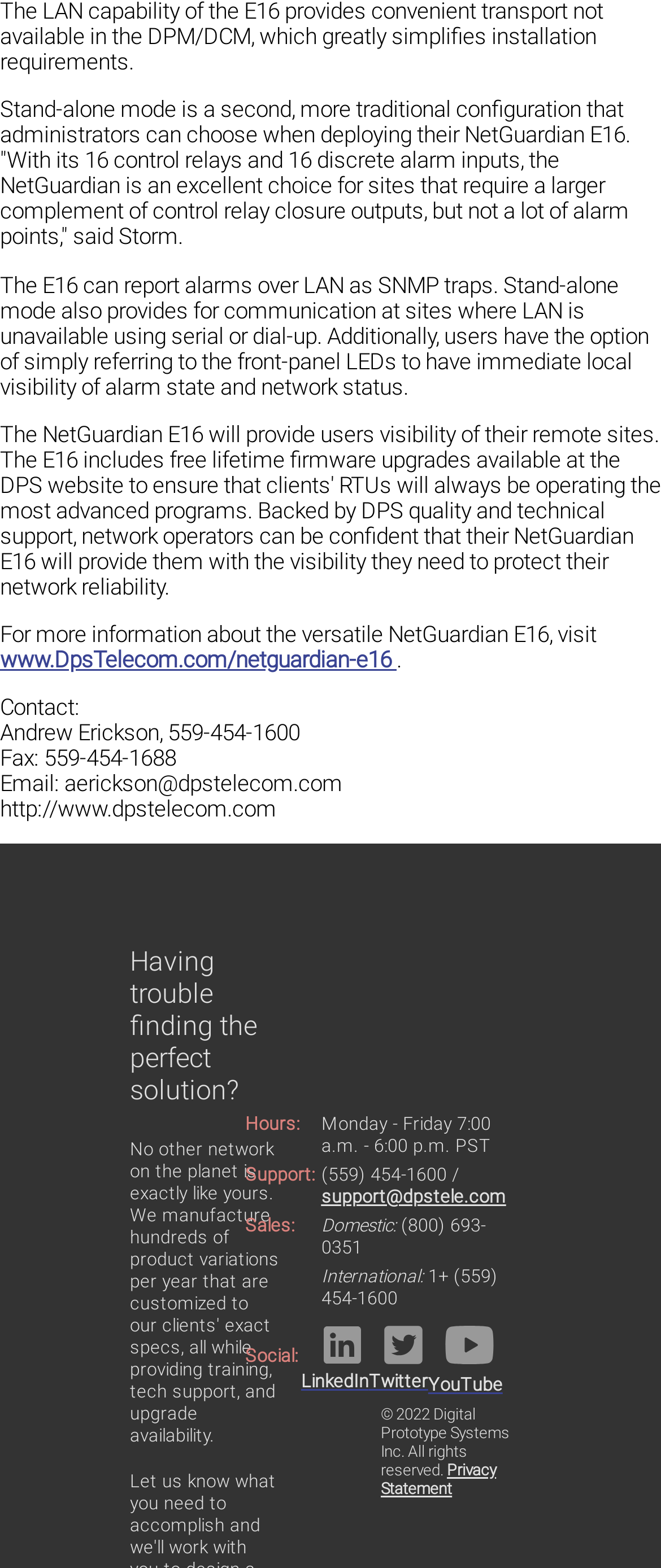Respond to the question below with a concise word or phrase:
How can users report alarms in stand-alone mode?

over LAN as SNMP traps